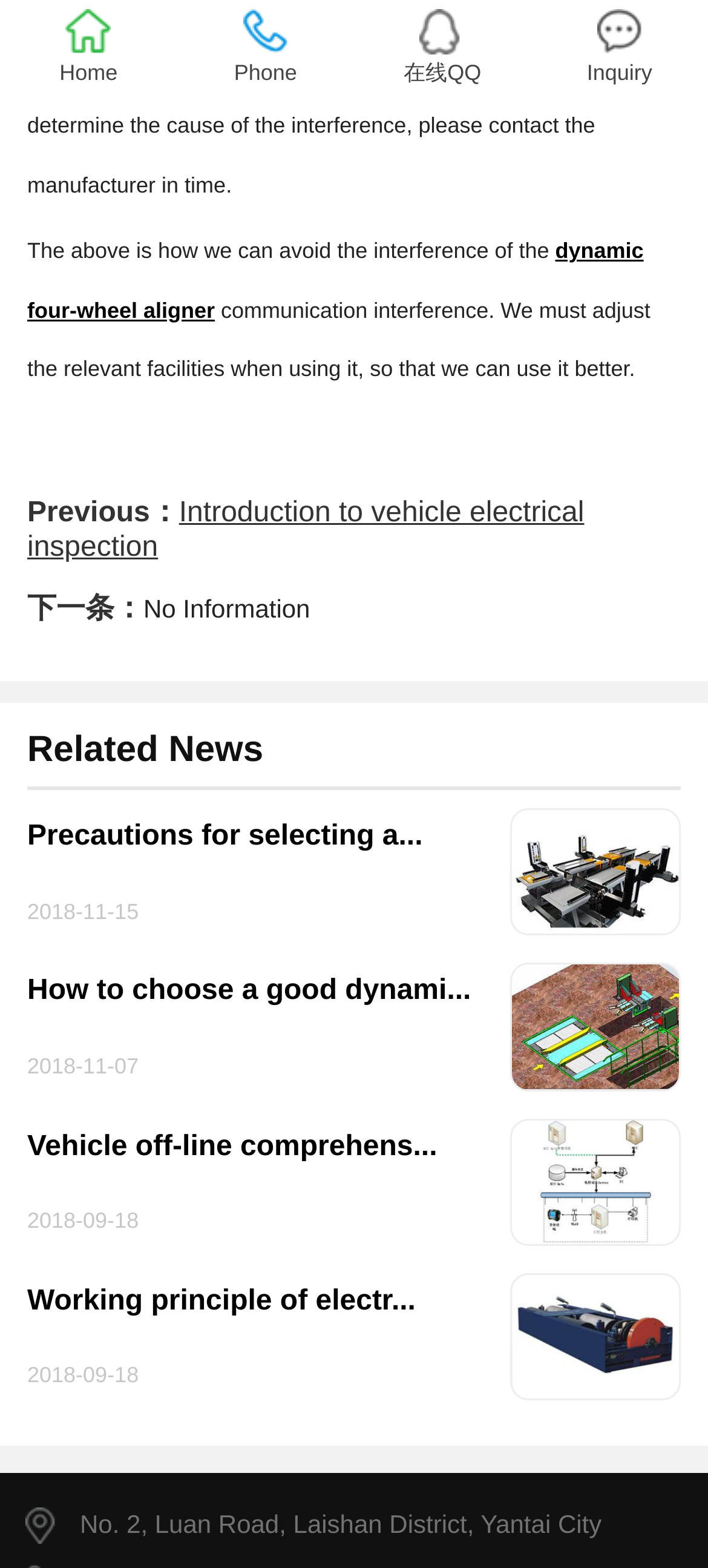Determine the bounding box coordinates of the clickable element necessary to fulfill the instruction: "Click the 'Einstellungen' button". Provide the coordinates as four float numbers within the 0 to 1 range, i.e., [left, top, right, bottom].

None